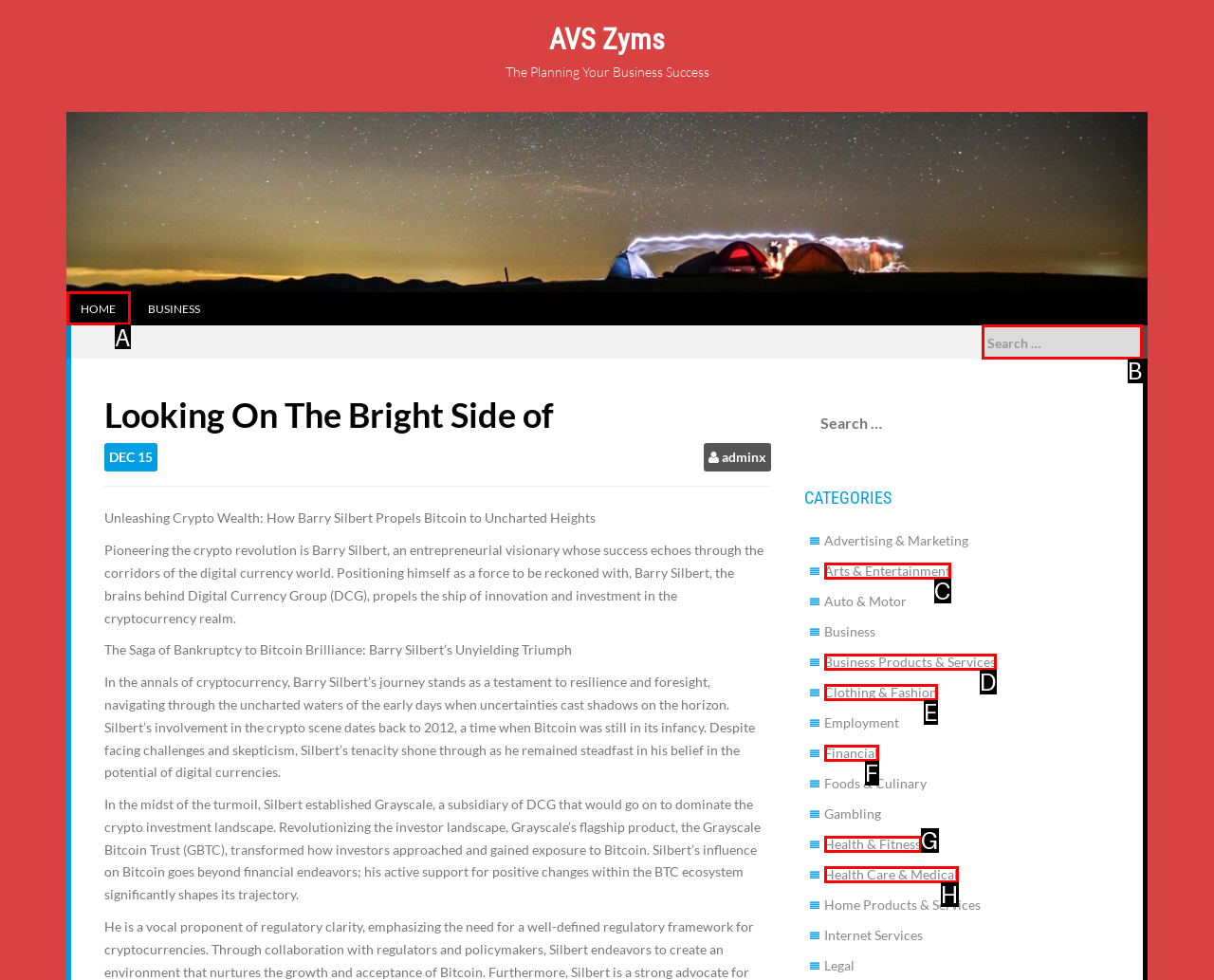Determine which letter corresponds to the UI element to click for this task: Search for something
Respond with the letter from the available options.

B